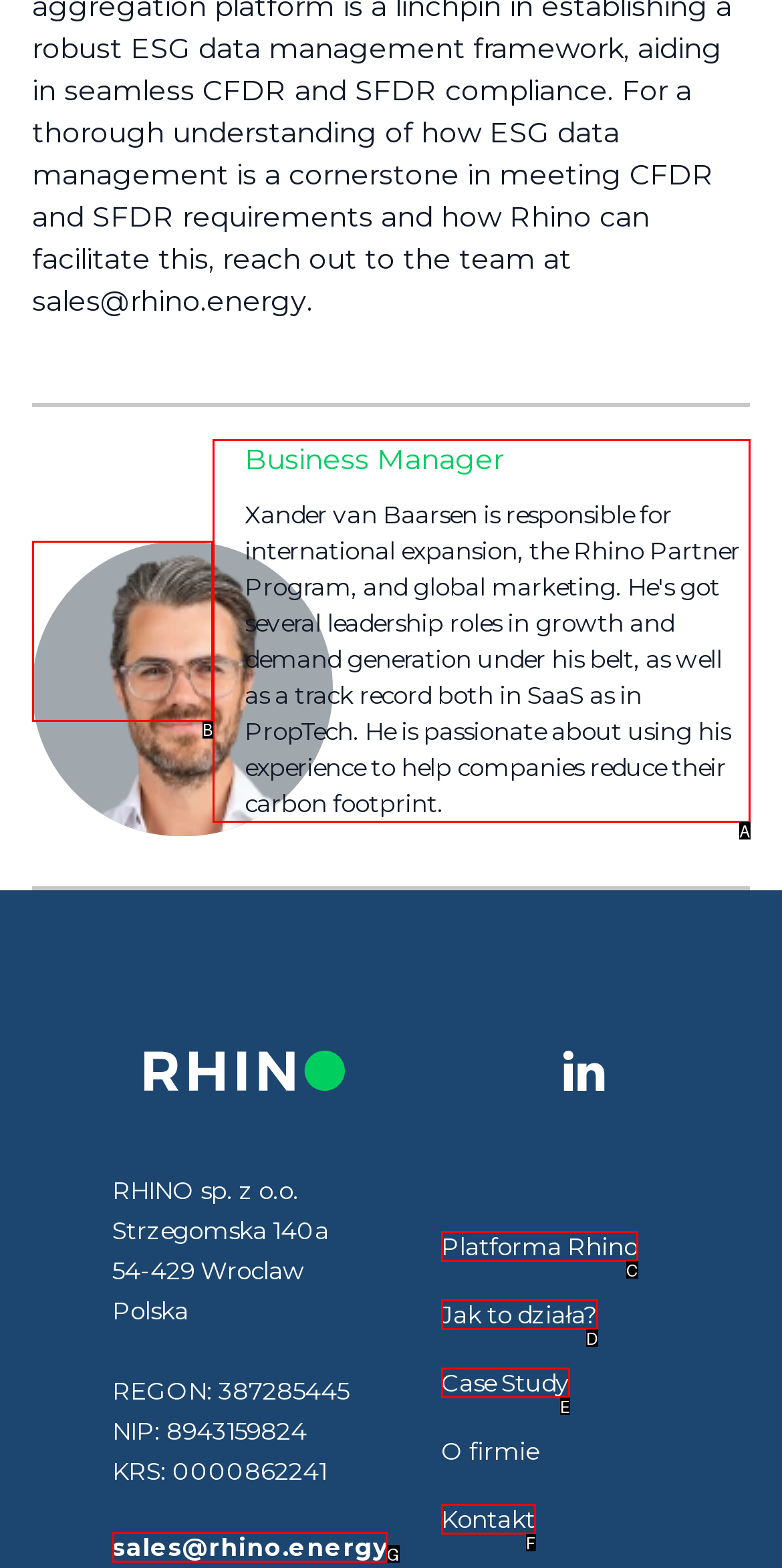Select the option that corresponds to the description: sales@rhino.energy
Respond with the letter of the matching choice from the options provided.

G